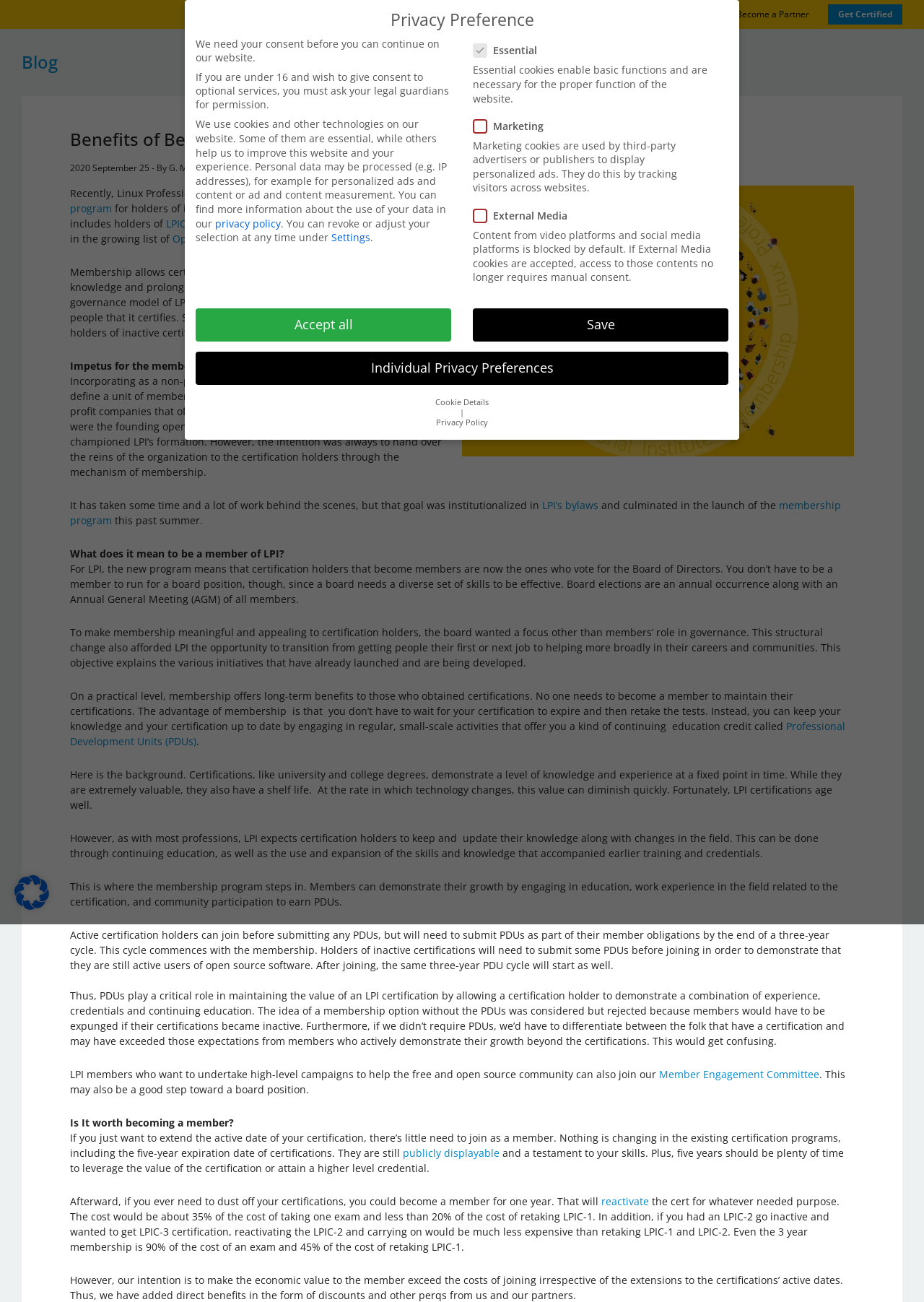What is the main topic of this webpage?
Give a detailed and exhaustive answer to the question.

The webpage is about the benefits of becoming a member of the Linux Professional Institute (LPI), including the ability to incrementally update knowledge and prolong the lives of certifications.